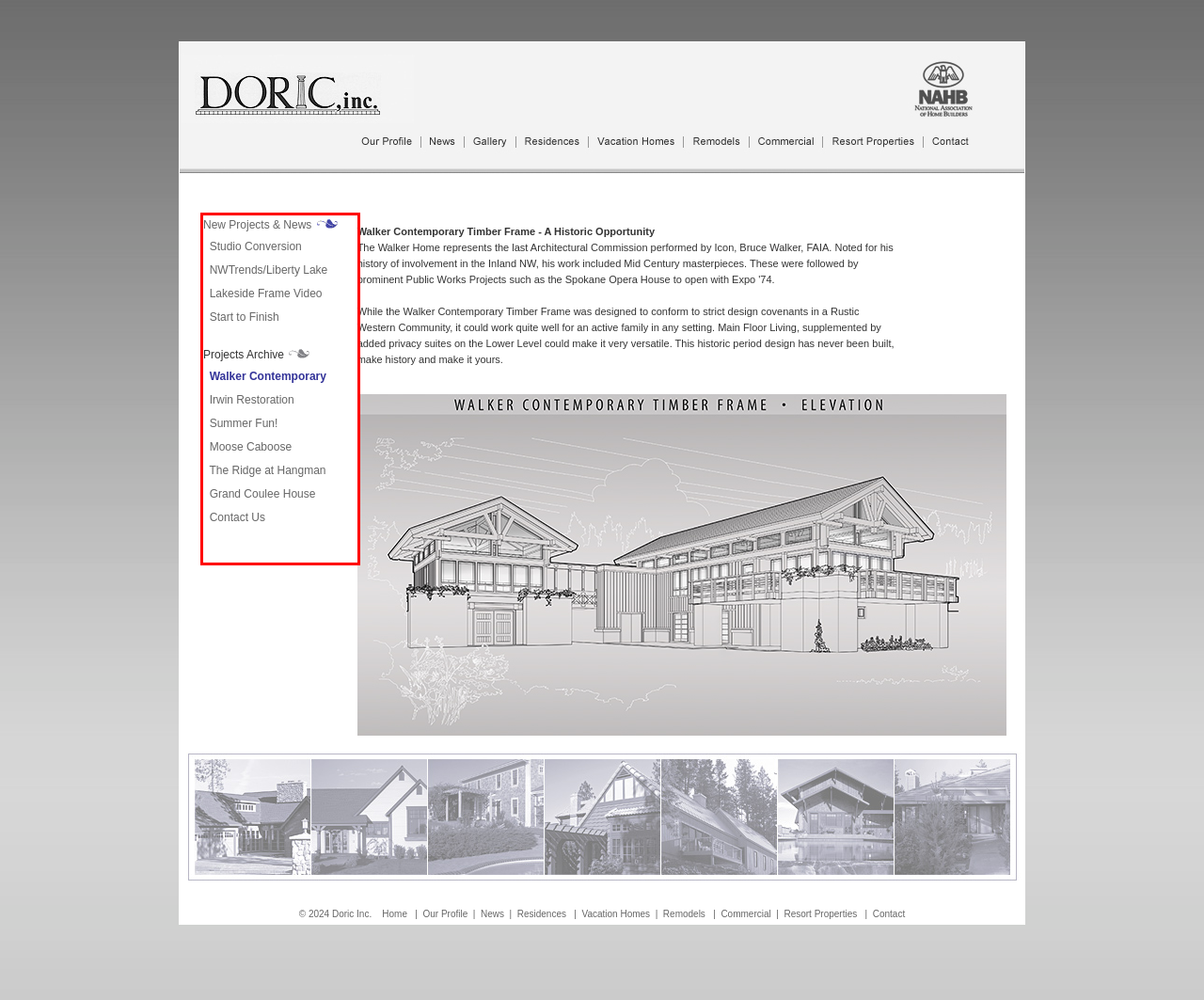You are presented with a webpage screenshot featuring a red bounding box. Perform OCR on the text inside the red bounding box and extract the content.

New Projects & News Studio Conversion NWTrends/Liberty Lake Lakeside Frame Video Start to Finish Projects Archive Walker Contemporary Irwin Restoration Summer Fun! Moose Caboose The Ridge at Hangman Grand Coulee House Contact Us